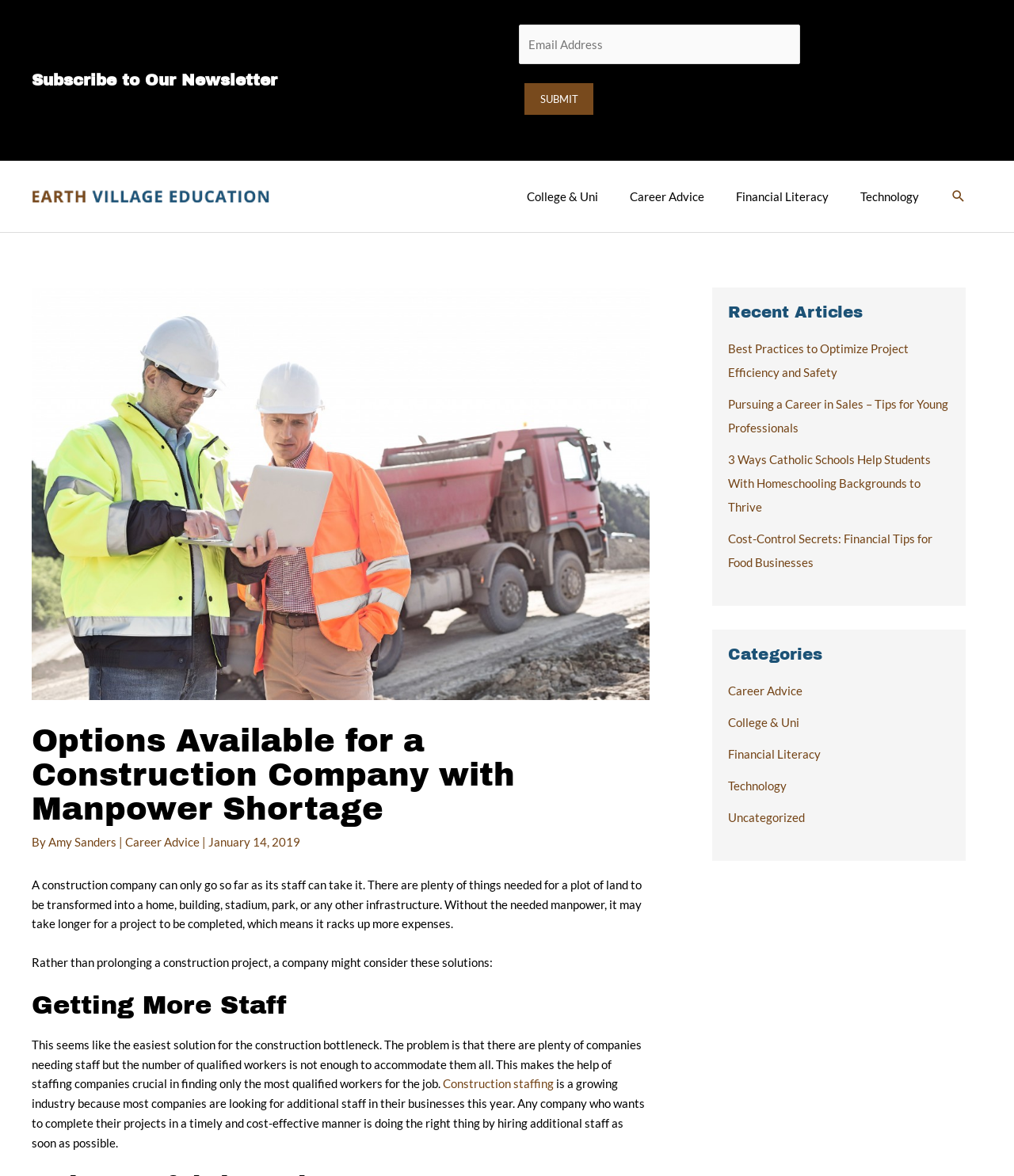What is the main topic of the article?
Answer the question in as much detail as possible.

The article has a heading 'Options Available for a Construction Company with Manpower Shortage' and the content discusses the problems faced by construction companies due to a shortage of qualified workers and possible solutions to this problem.